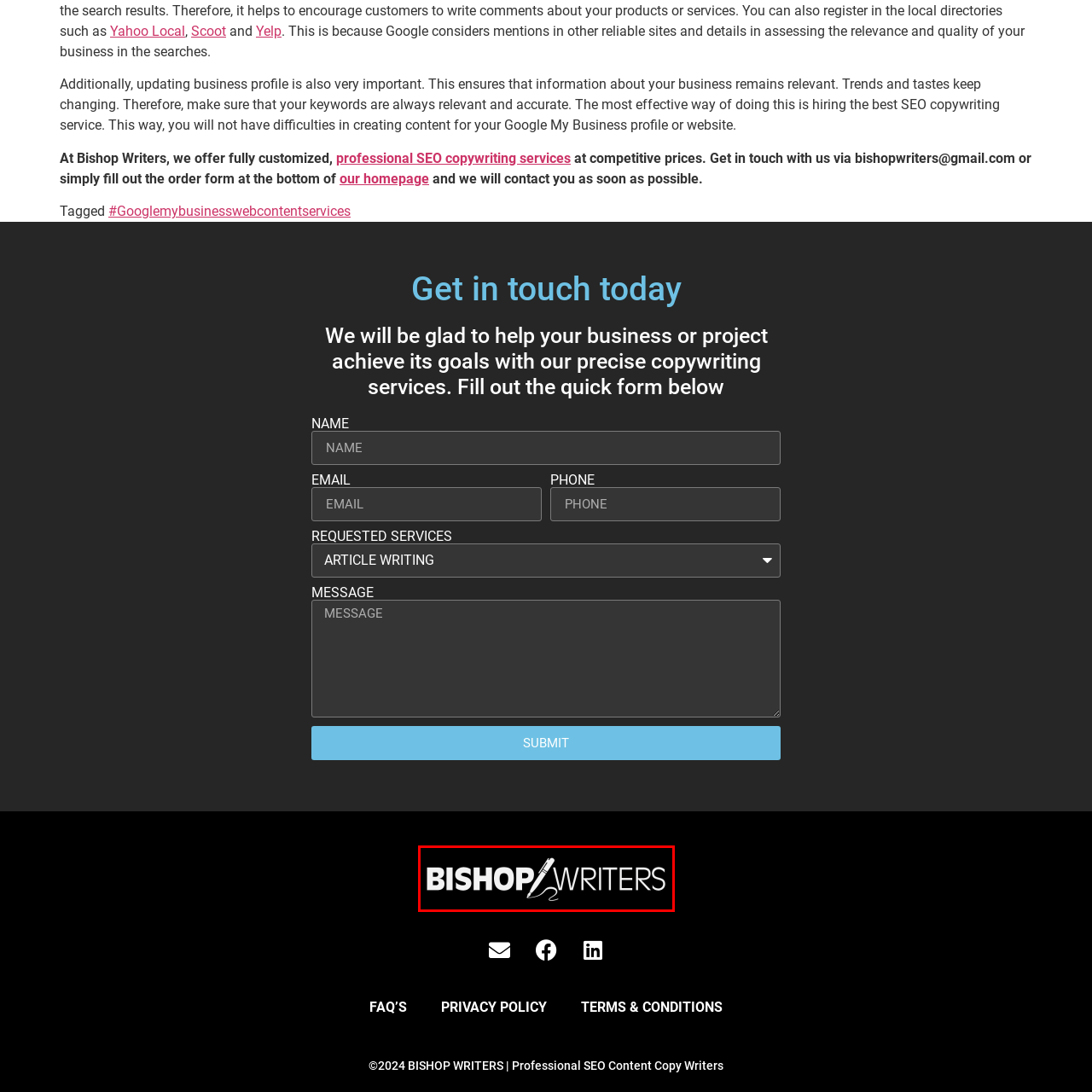What is the graphic element integrated into the design?
Review the image encased within the red bounding box and supply a detailed answer according to the visual information available.

A graphic element resembling a pen is integrated into the design, symbolizing writing and creativity, which reinforces the company's commitment to professional SEO content writing.